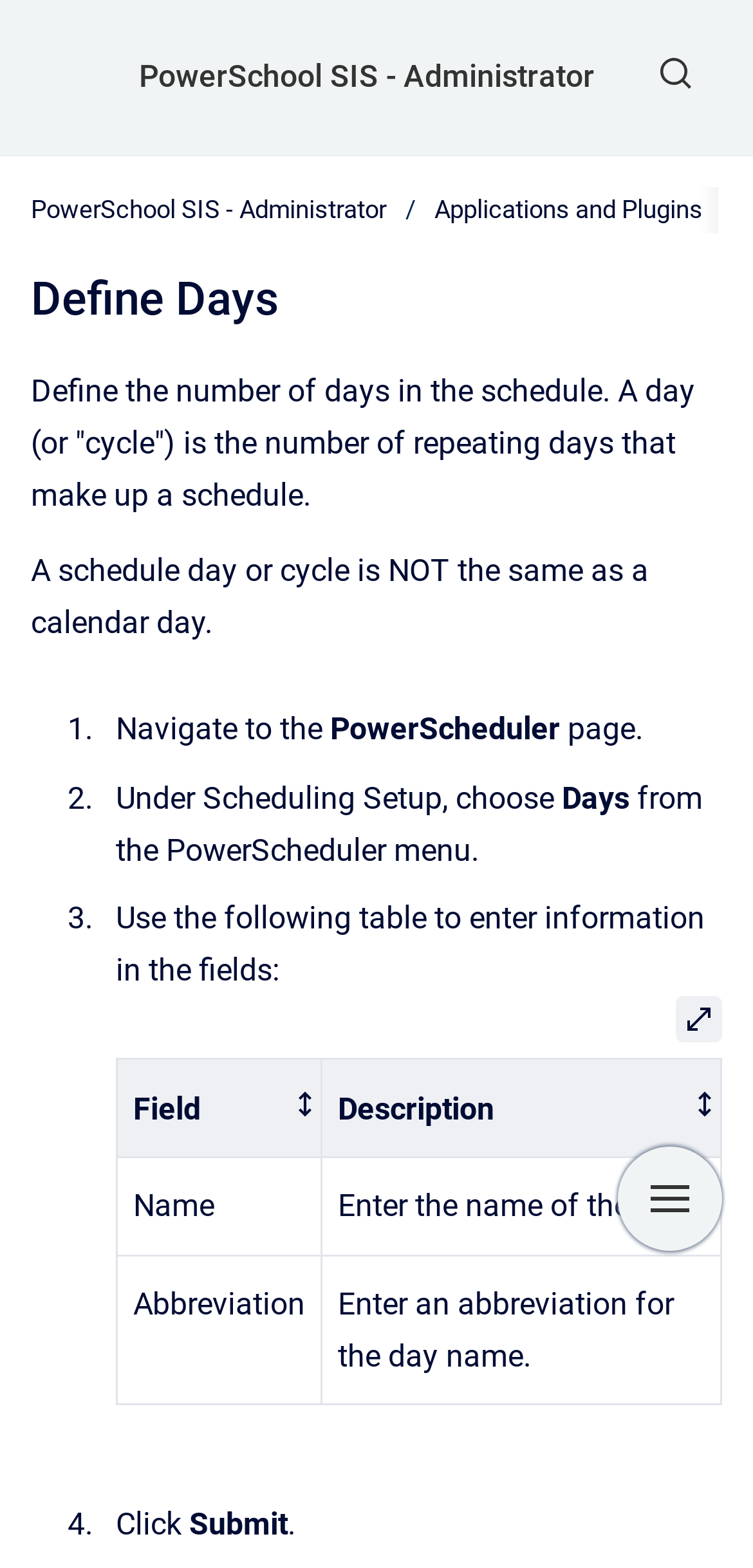Please specify the bounding box coordinates of the area that should be clicked to accomplish the following instruction: "visit Notary Agent Snapdoc Profile". The coordinates should consist of four float numbers between 0 and 1, i.e., [left, top, right, bottom].

None